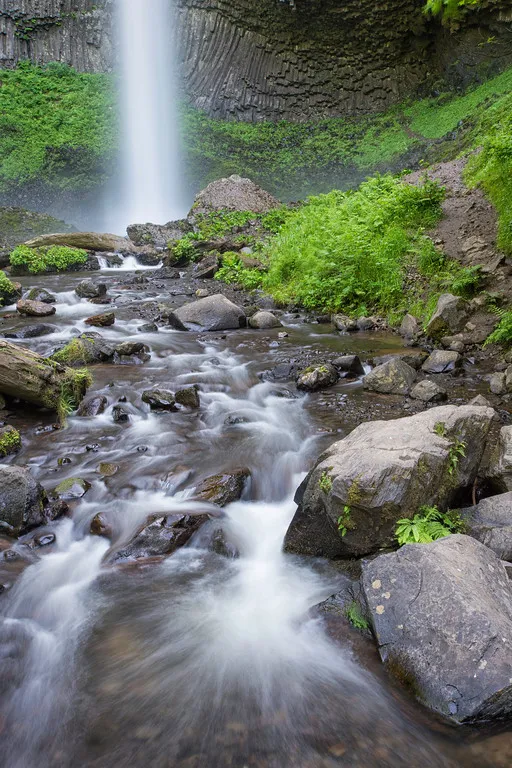Construct a detailed narrative about the image.

This stunning image captures the serene beauty of Lower Latourell Falls, nestled within Guy W. Talbot State Park in the Columbia River Gorge. The waterfall cascades down with graceful force, surrounded by lush greenery that highlights the natural vibrancy of the area. In the foreground, smooth river stones are partially submerged in the gently flowing waters, creating a tranquil scene that invites the viewer to pause and appreciate the peaceful ambiance. The scene conveys a sense of patience and perseverance, reflecting the challenges faced in accessing this beloved site, especially following recent environmental disturbances. The ethereal mist rising from the falls adds a mystical quality, making it a perfect capture for nature lovers and photography enthusiasts alike.